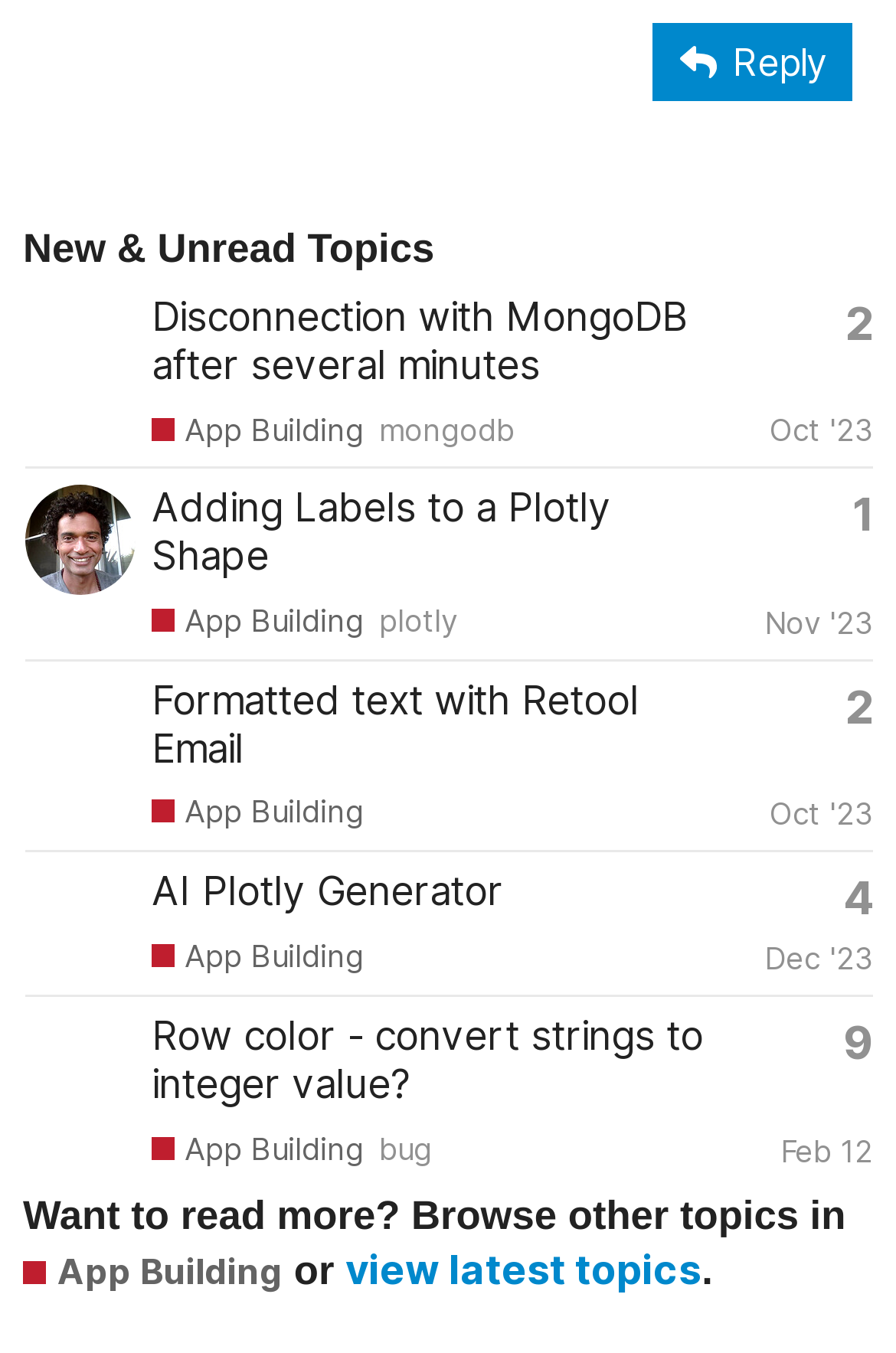What is the category of the topics in this webpage?
Please answer the question as detailed as possible.

I determined the answer by looking at the heading element with the text 'New & Unread Topics' and the link elements with the text 'App Building'.